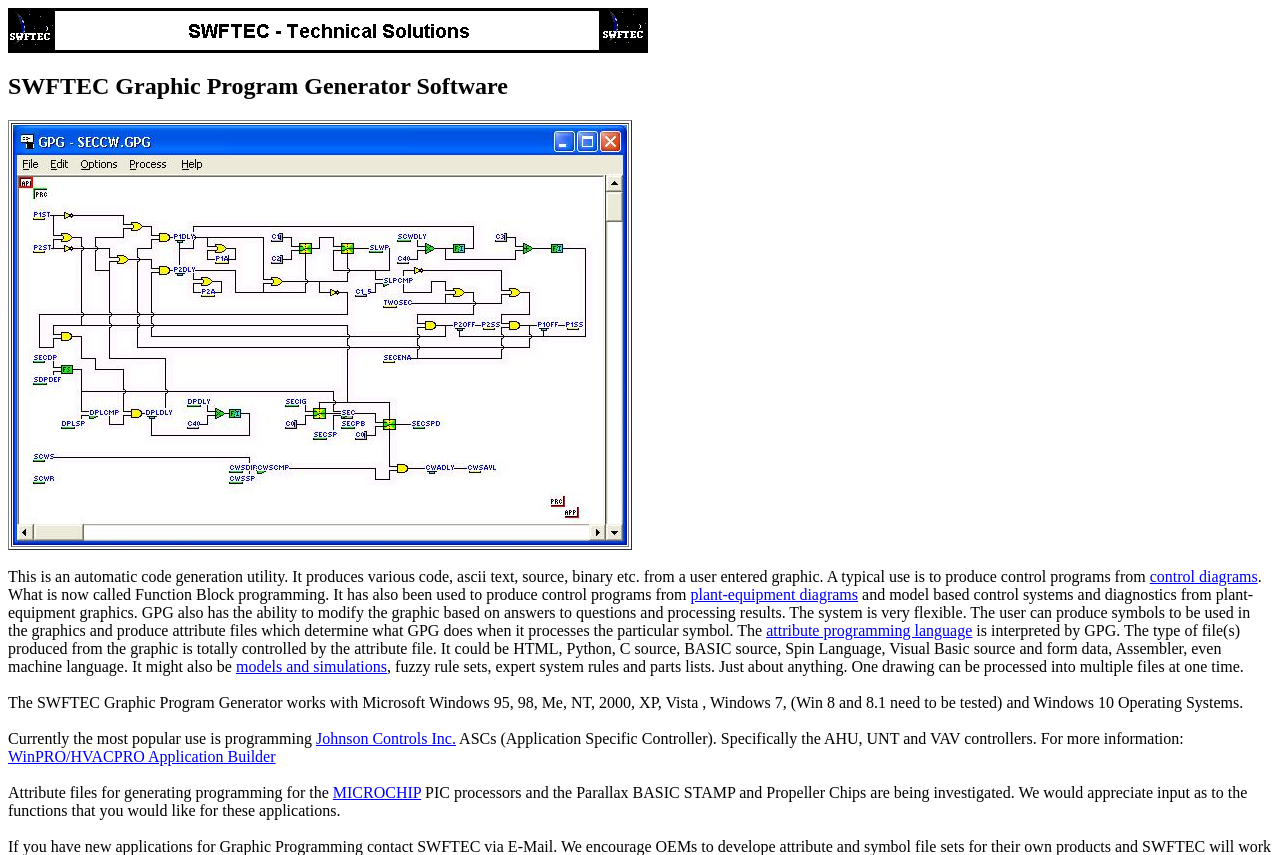Respond to the following question with a brief word or phrase:
What type of files can be produced from the graphic?

Various files